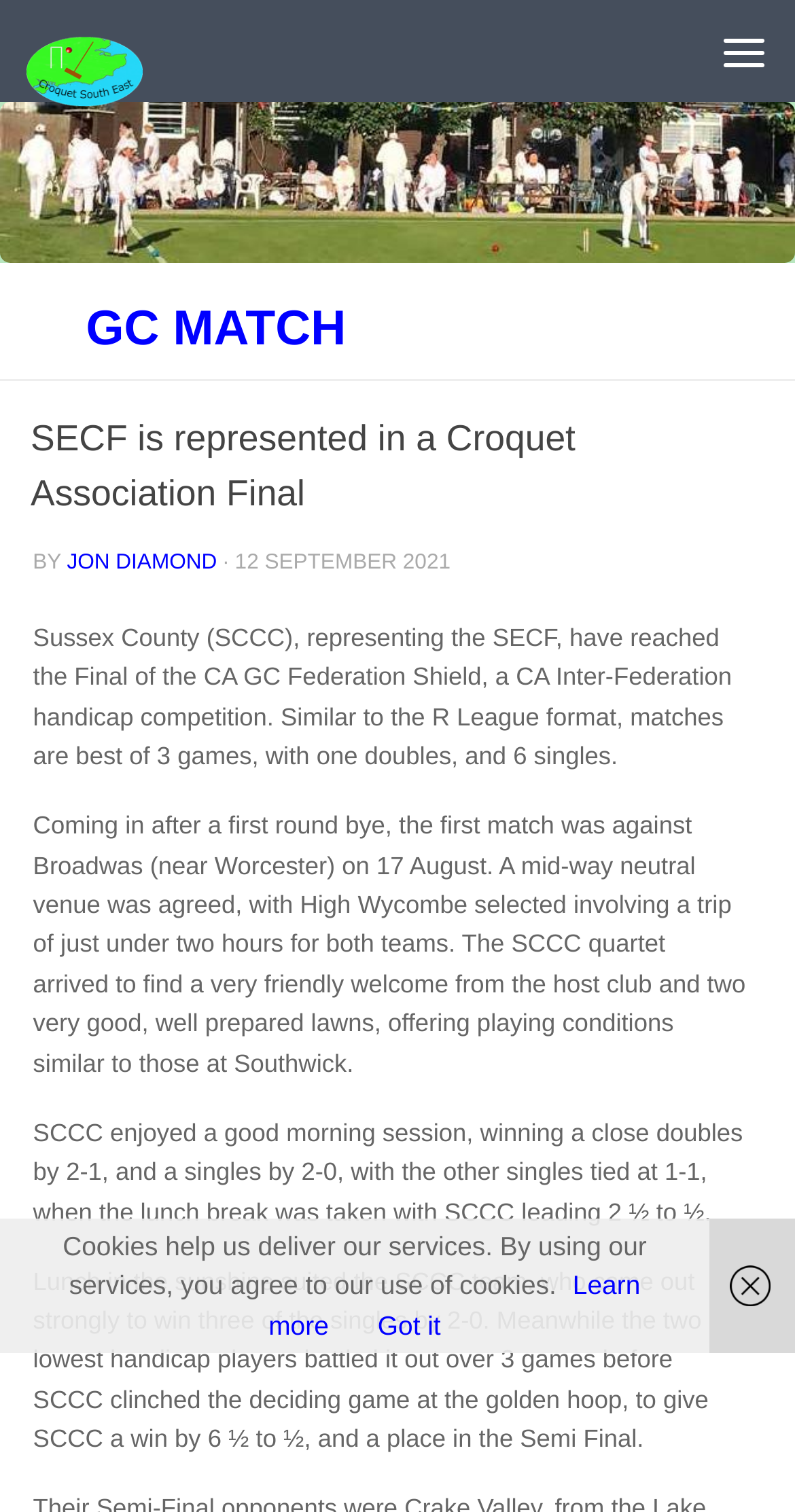What is the name of the federation?
Please answer the question with as much detail and depth as you can.

The name of the federation can be found in the link 'South East Croquet Federation' which is located at the top left of the webpage, and also in the image with the same name.